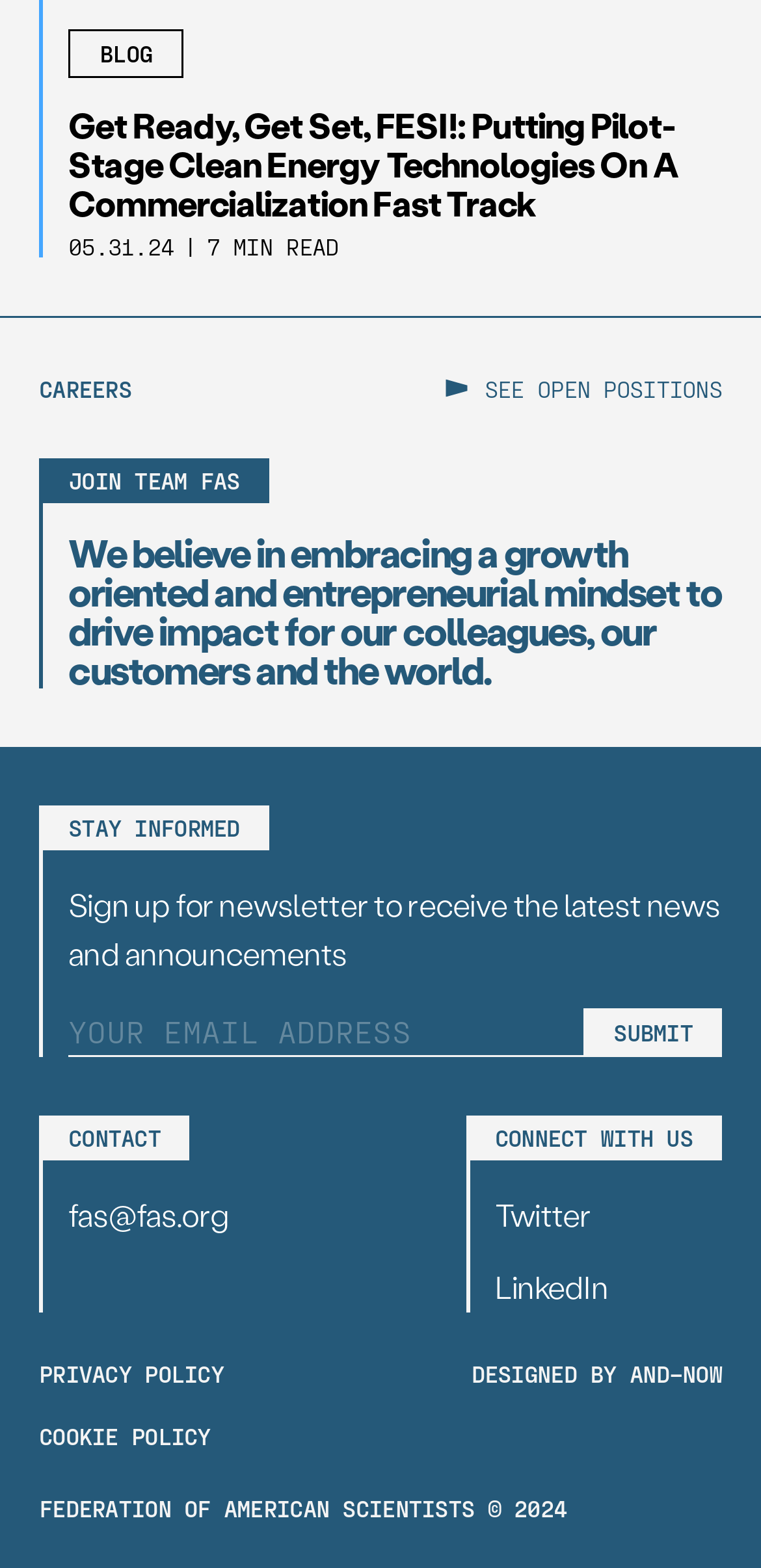Please find the bounding box coordinates of the section that needs to be clicked to achieve this instruction: "Click Submit".

[0.768, 0.643, 0.949, 0.674]